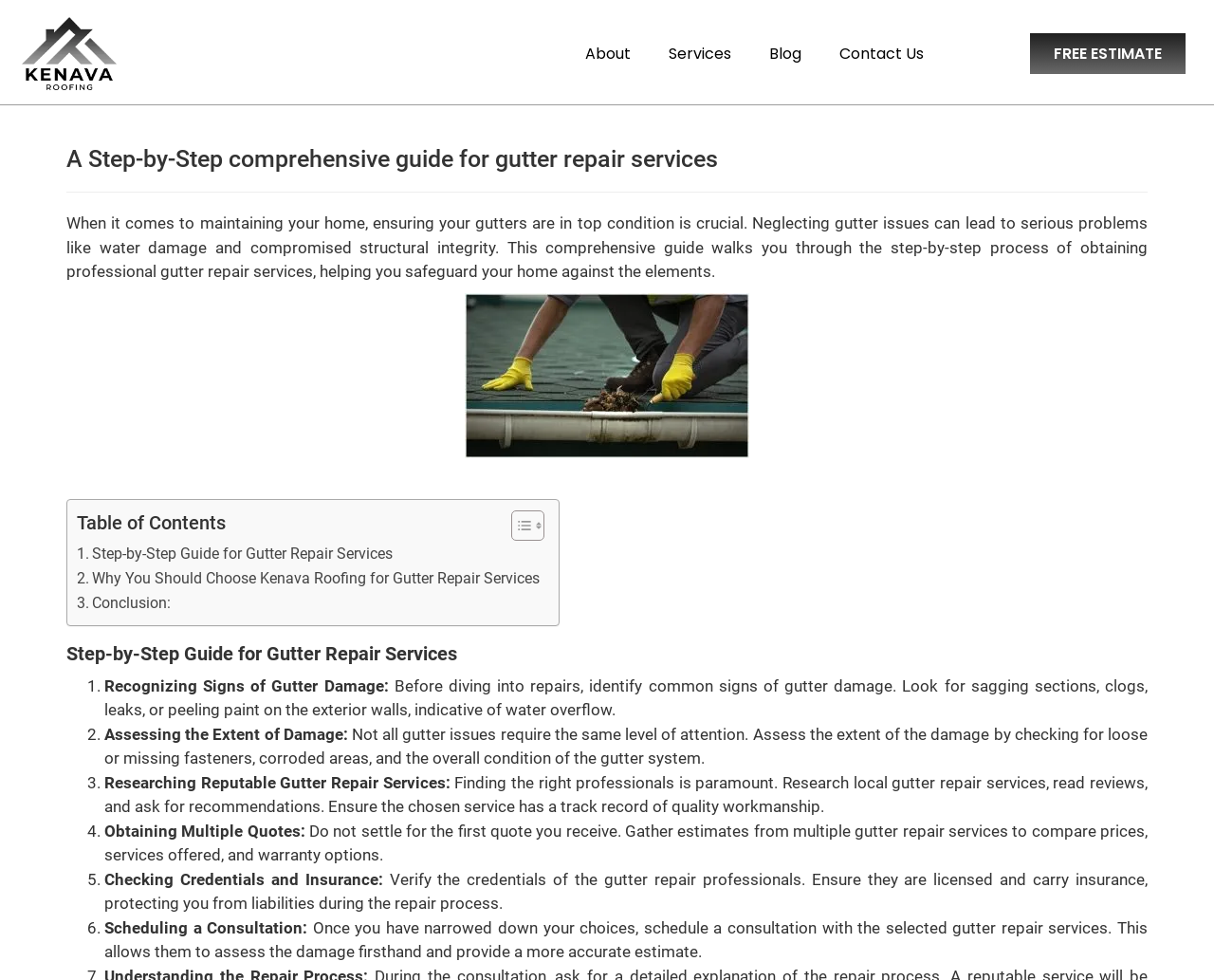Find the bounding box coordinates for the HTML element described as: "alt="Expert Roofing Services in Winnipeg"". The coordinates should consist of four float values between 0 and 1, i.e., [left, top, right, bottom].

[0.018, 0.017, 0.096, 0.092]